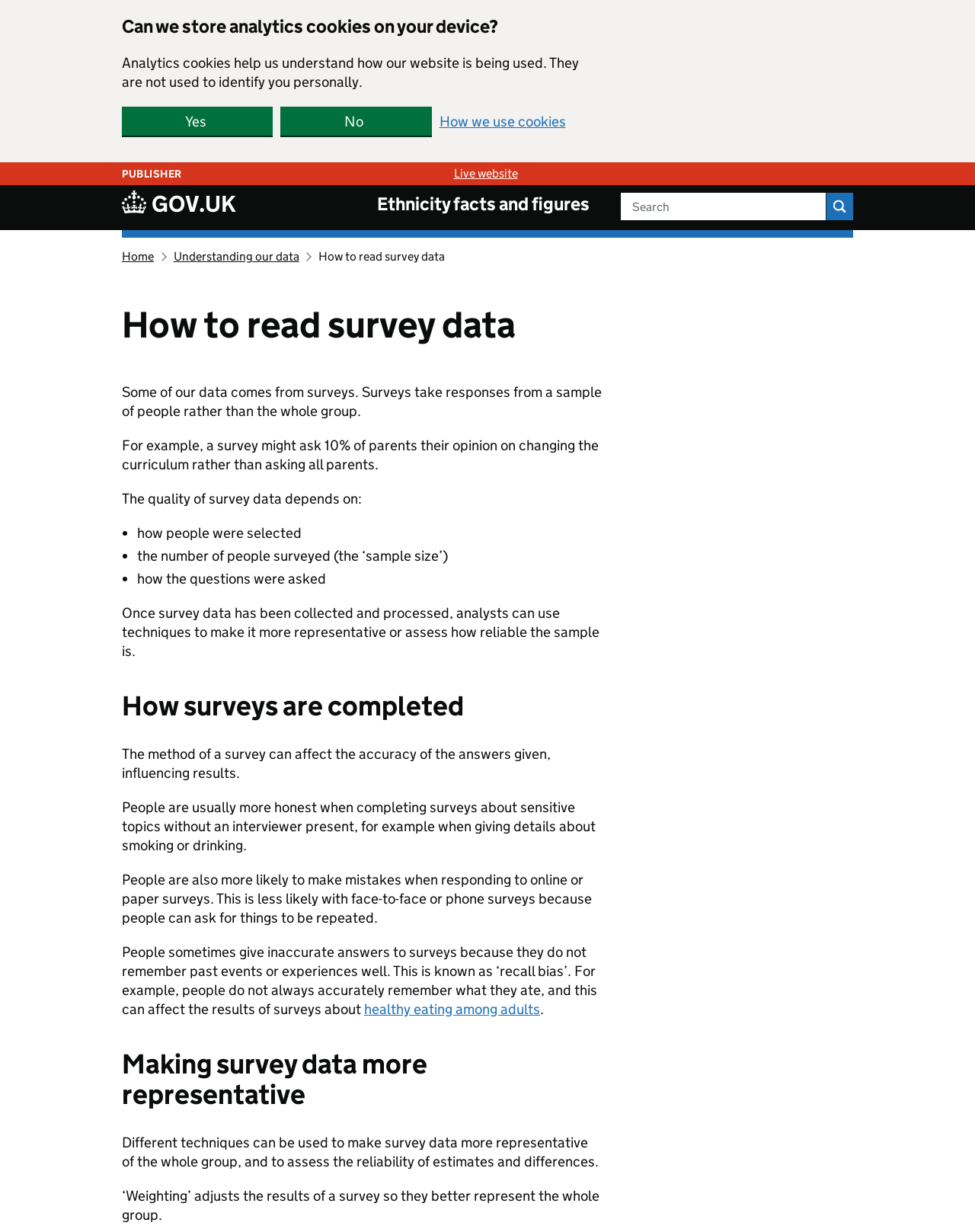Provide the bounding box coordinates of the HTML element this sentence describes: "Help".

None